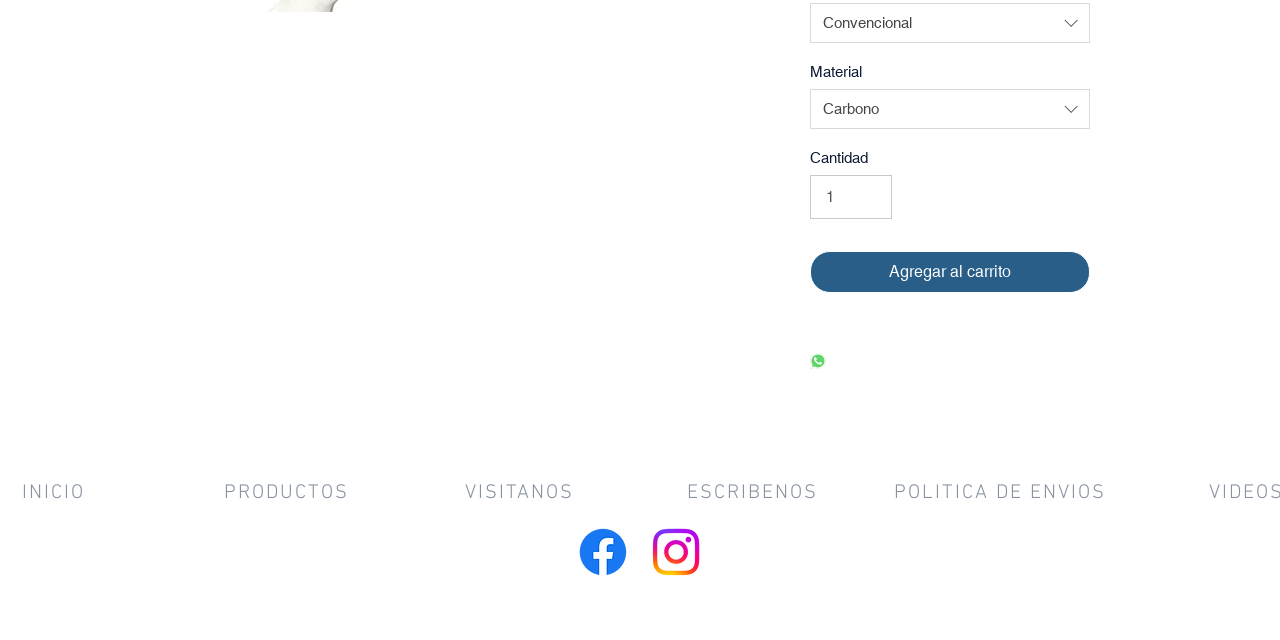Give the bounding box coordinates for the element described as: "info@borgovaluberti.com".

None